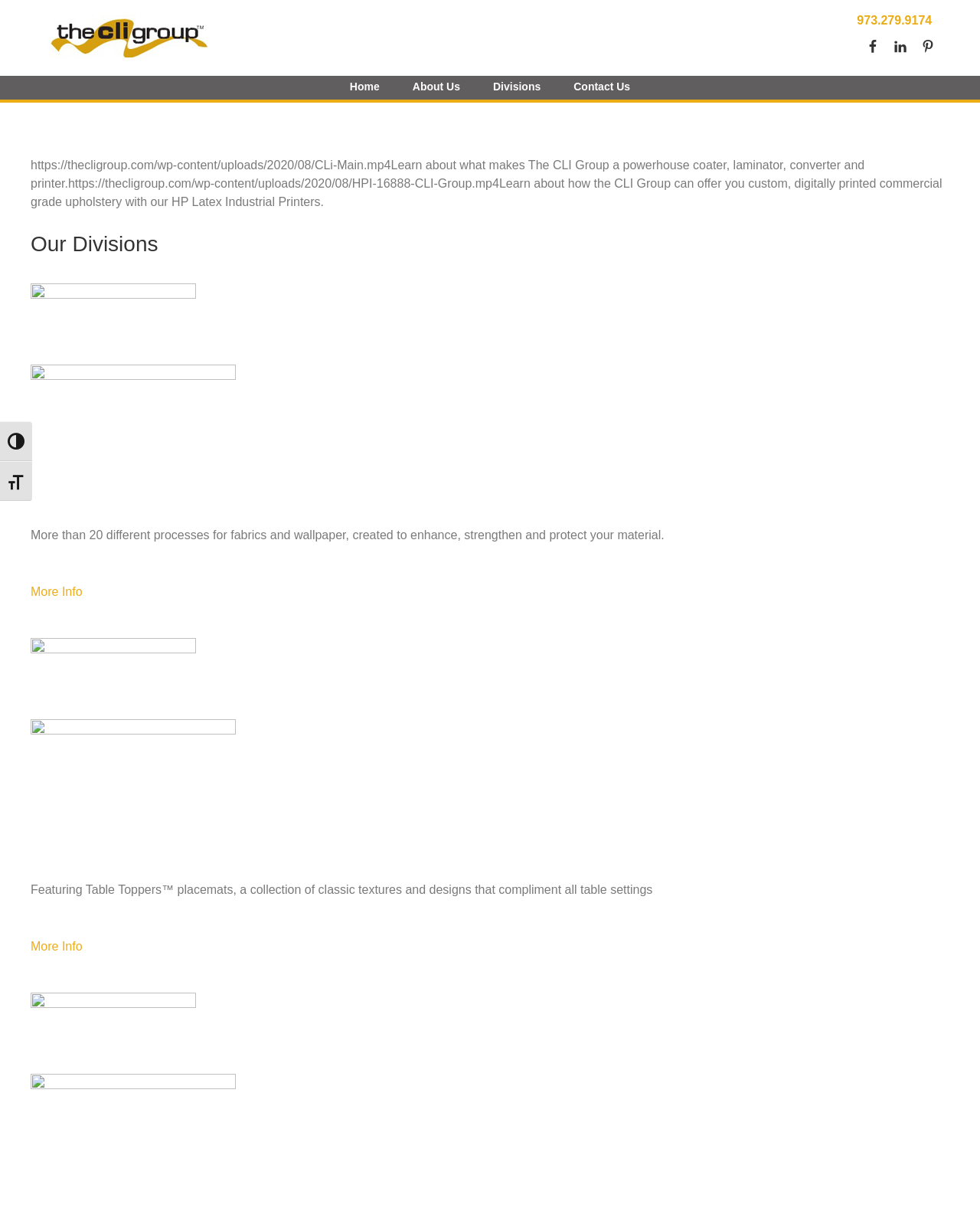What type of products does The CLI Group offer?
Please analyze the image and answer the question with as much detail as possible.

Based on the webpage content, The CLI Group appears to offer products related to fabric and wallpaper, including laminating and coating solutions, as well as placemats.